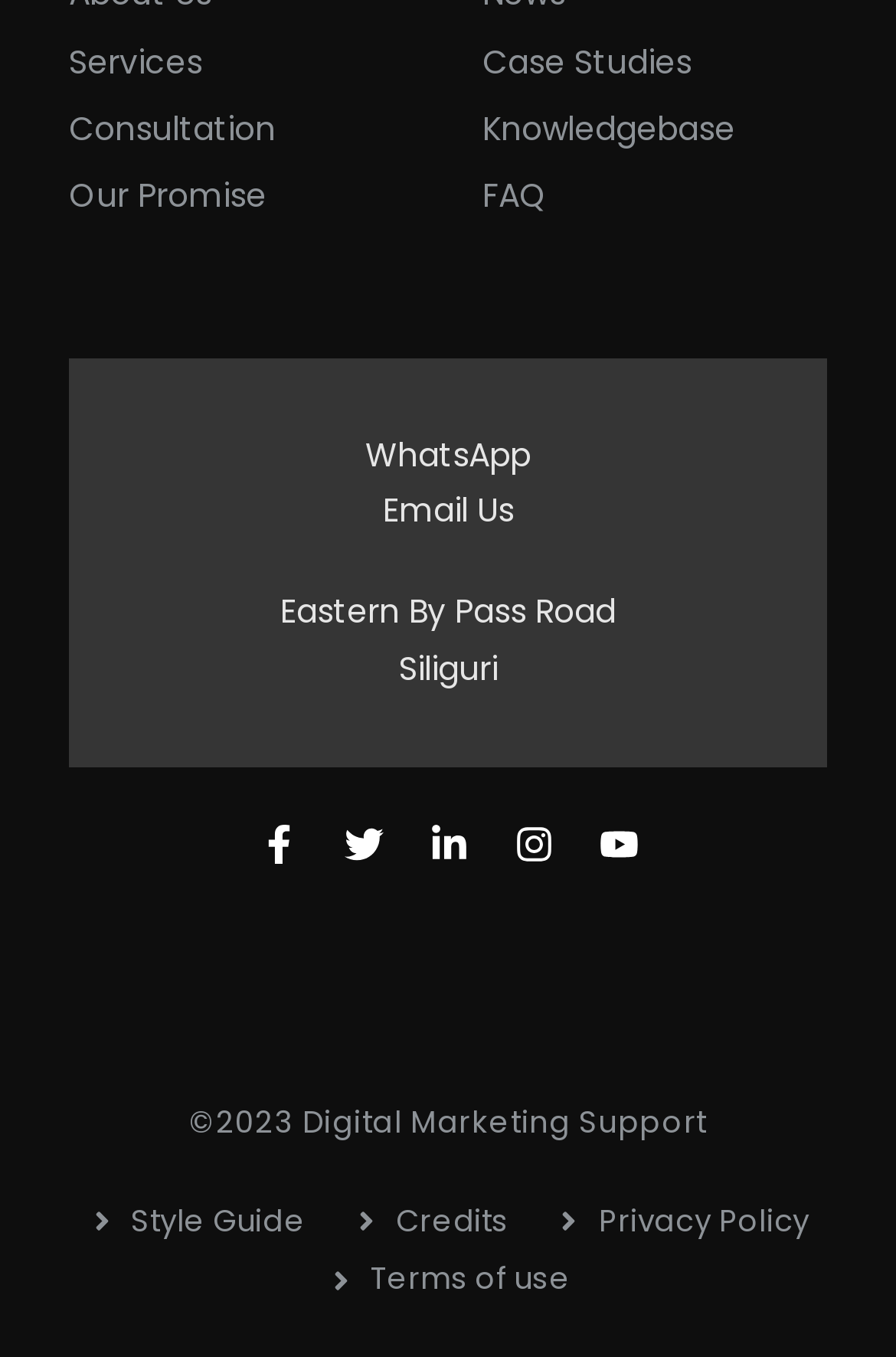What is the address mentioned on the webpage?
Refer to the screenshot and answer in one word or phrase.

Eastern By Pass Road, Siliguri